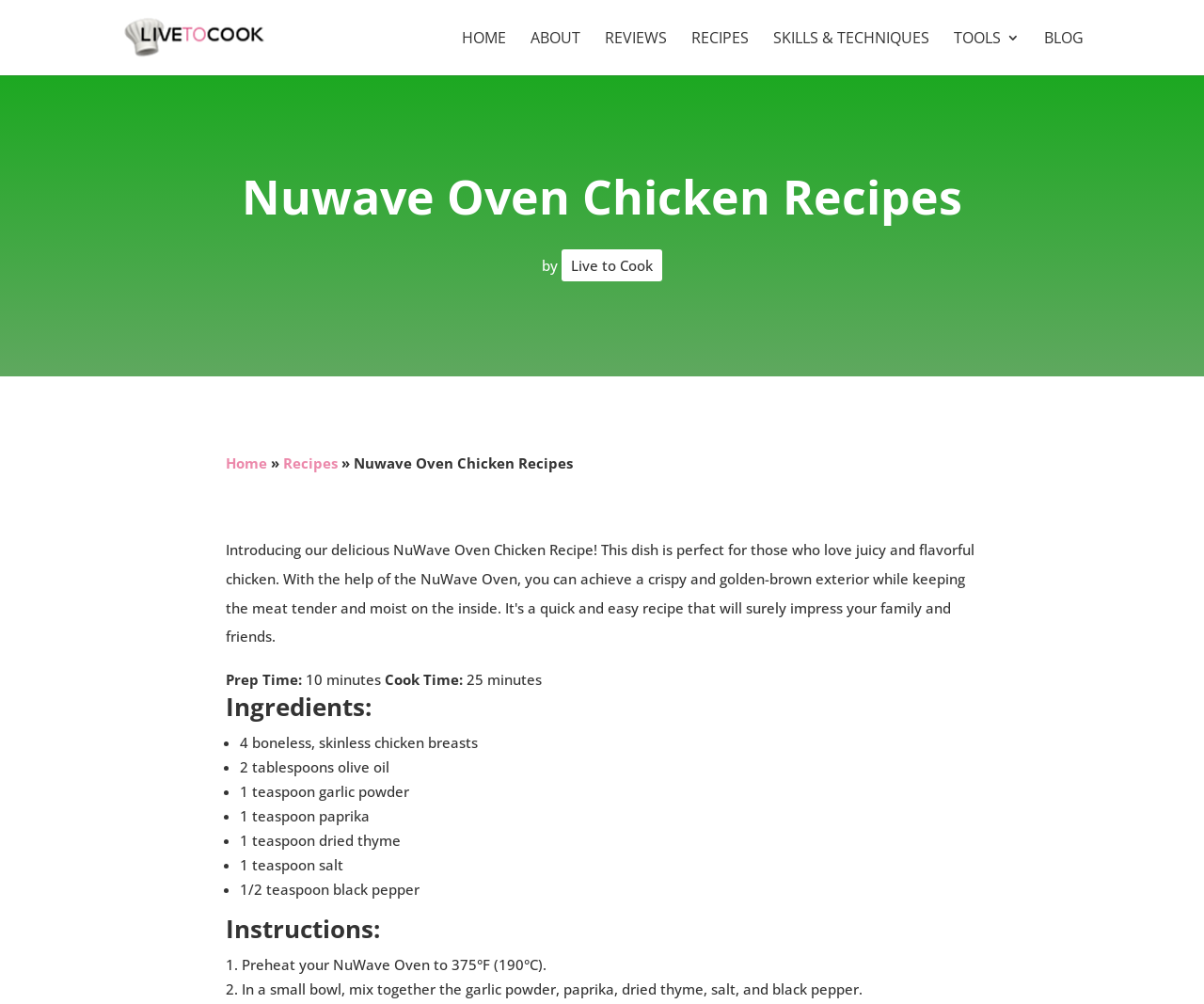From the webpage screenshot, predict the bounding box coordinates (top-left x, top-left y, bottom-right x, bottom-right y) for the UI element described here: Skills & Techniques

[0.642, 0.031, 0.772, 0.075]